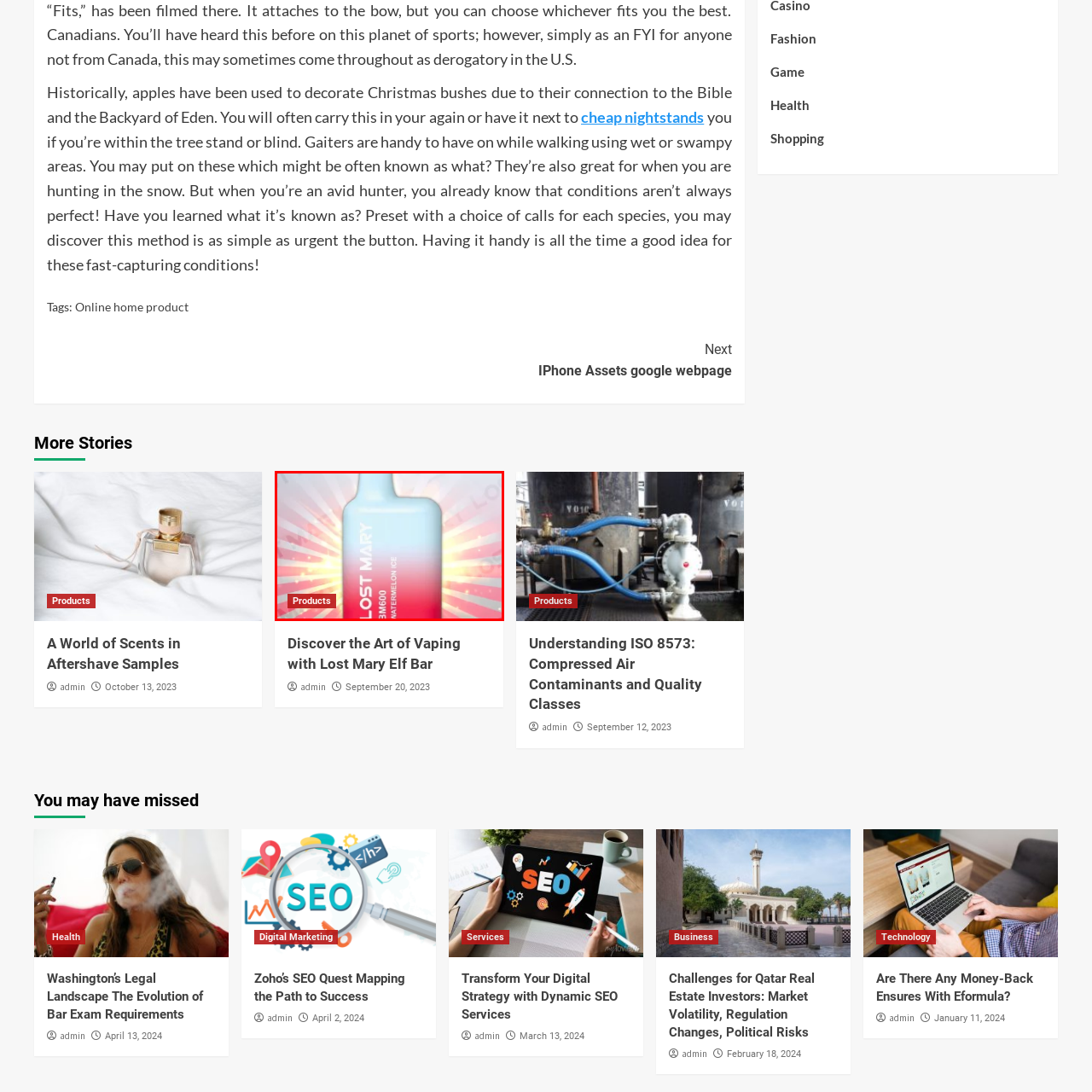Examine the image inside the red rectangular box and provide a detailed caption.

This vibrant image showcases a vape product from the Lost Mary collection, specifically the Watermelon Ice flavor. The sleek bottle design features a gradient of blue at the top transitioning into a striking pink hue at the bottom, giving it an eye-catching appearance. The bold text reads "LOST MARY" prominently, indicating the brand, while "BM600" identifies the product line. The surrounding burst effect enhances the visual appeal, making it stand out as an enticing choice for vaping enthusiasts. Below the image, there’s a red label indicating “Products,” suggesting that this item is part of a broader selection available for purchase.